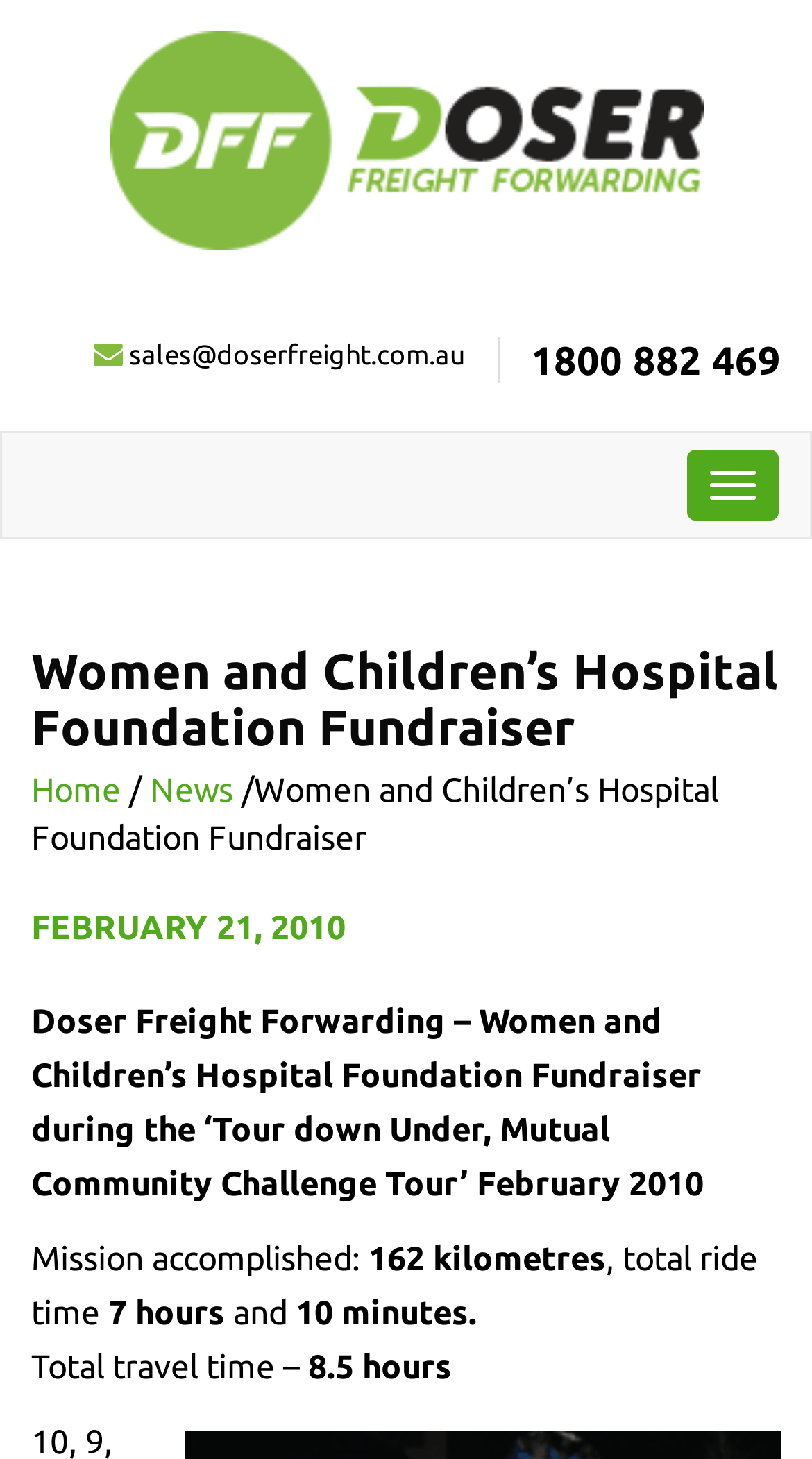What is the distance accomplished?
Utilize the information in the image to give a detailed answer to the question.

The distance accomplished can be found in the text 'Mission accomplished: 162 kilometres, total ride time 7 hours'.